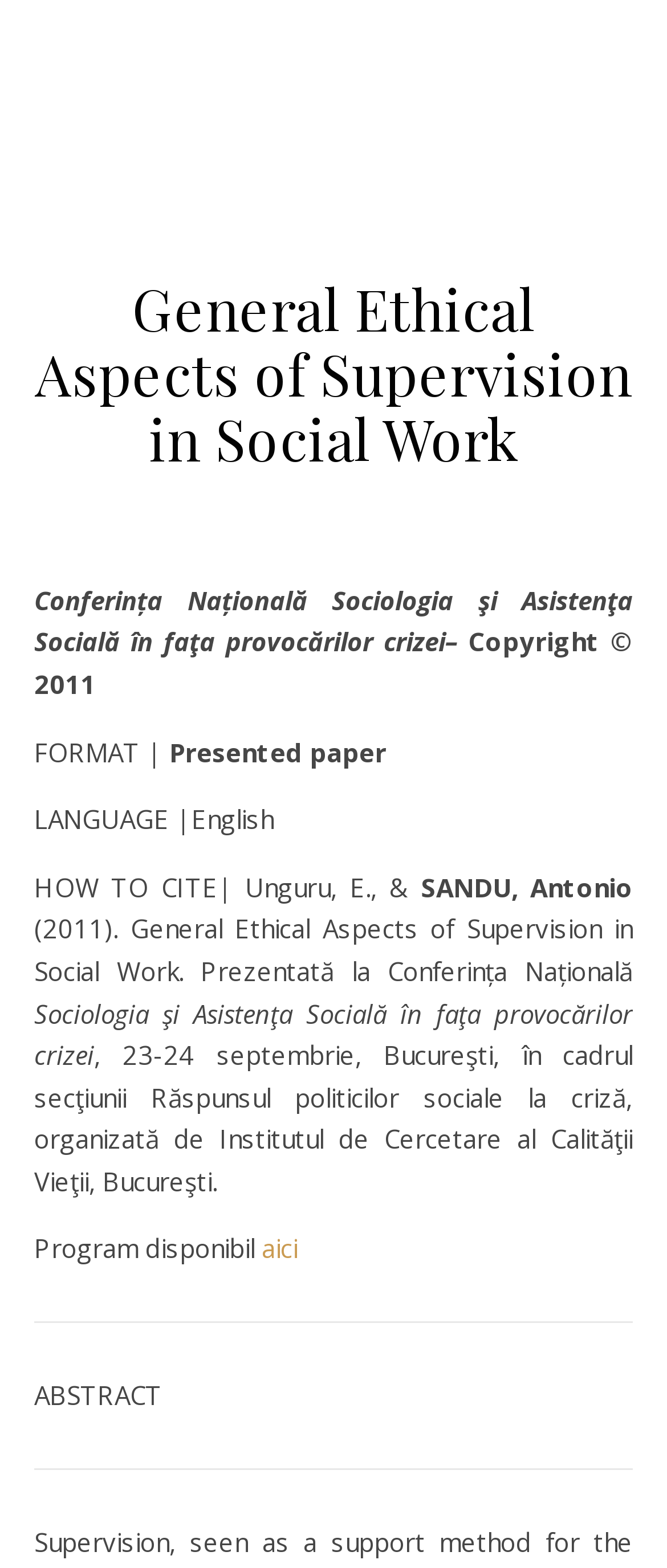What is the availability of the program? Refer to the image and provide a one-word or short phrase answer.

Available aici